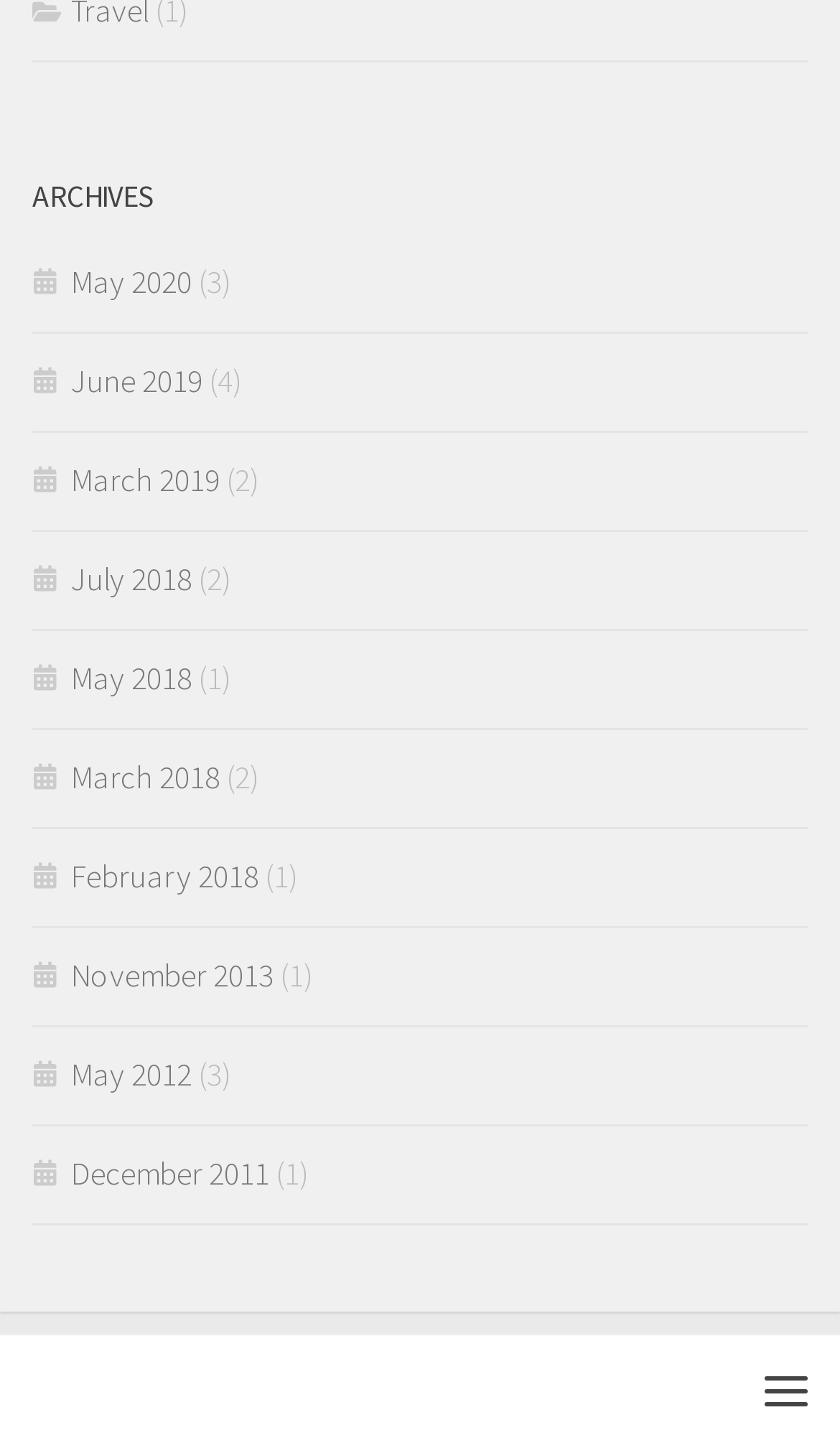Provide a one-word or short-phrase answer to the question:
Is the menu button expanded?

No